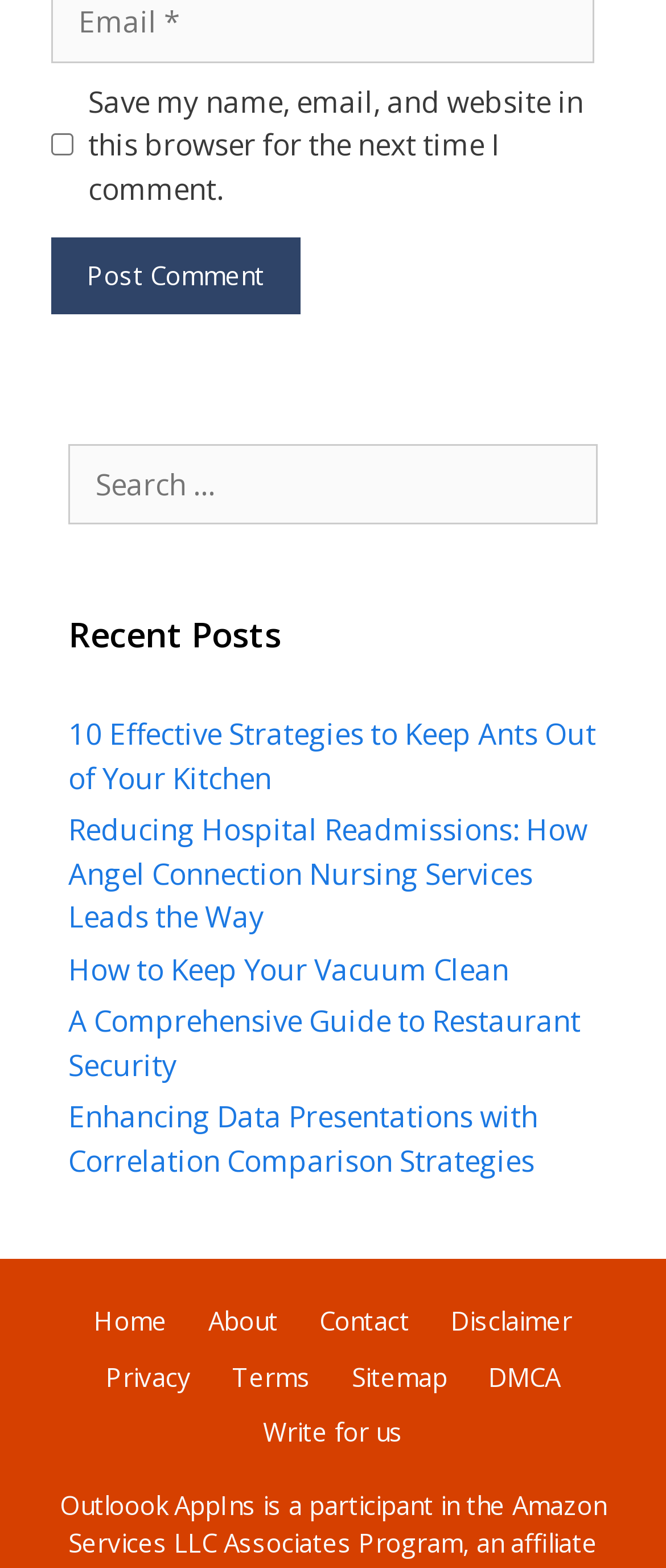What is the name of the app mentioned at the bottom?
Give a one-word or short phrase answer based on the image.

Outlook AppIns